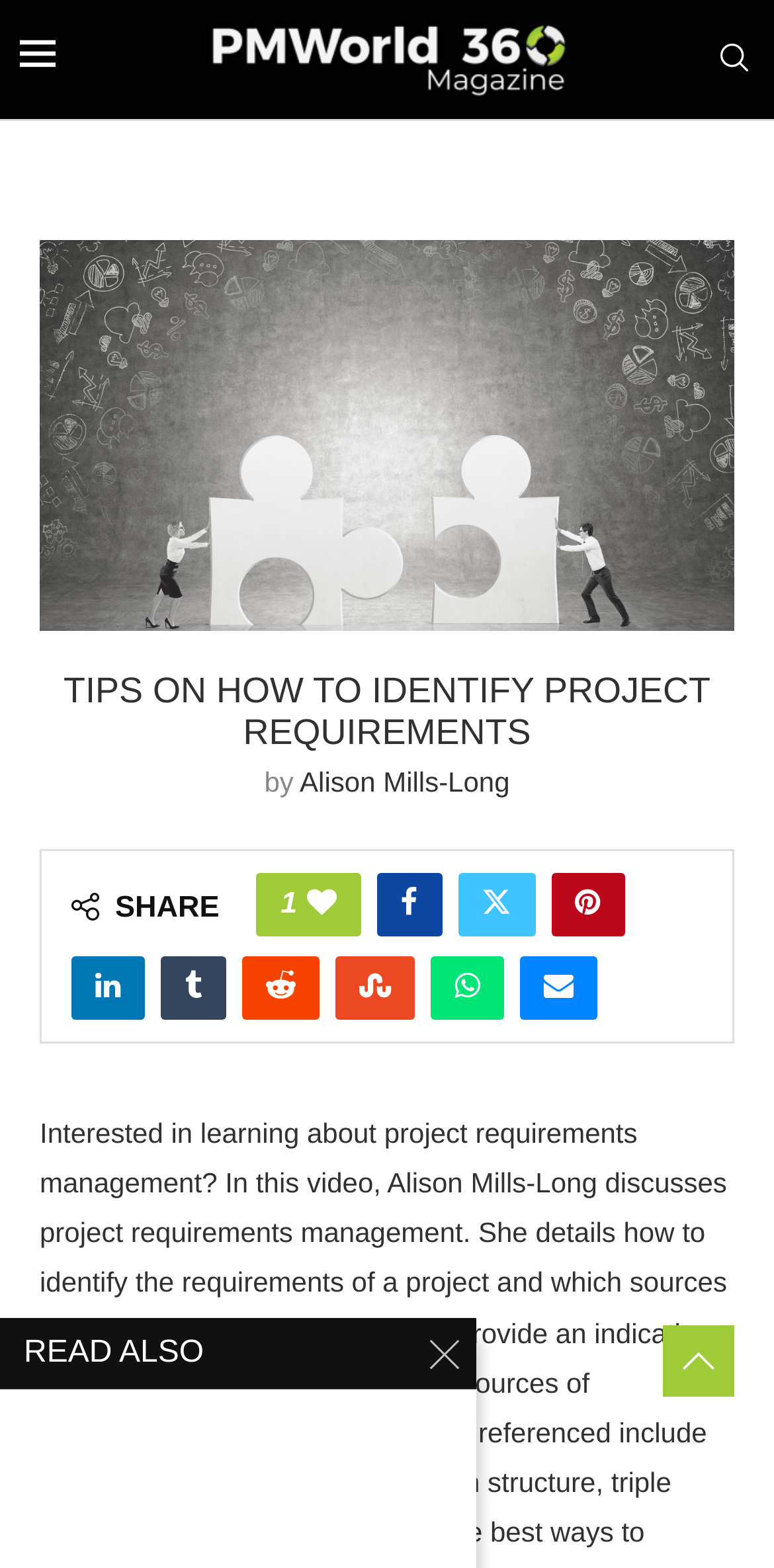Identify the bounding box coordinates for the UI element described as: "Pinterest". The coordinates should be provided as four floats between 0 and 1: [left, top, right, bottom].

[0.712, 0.556, 0.807, 0.597]